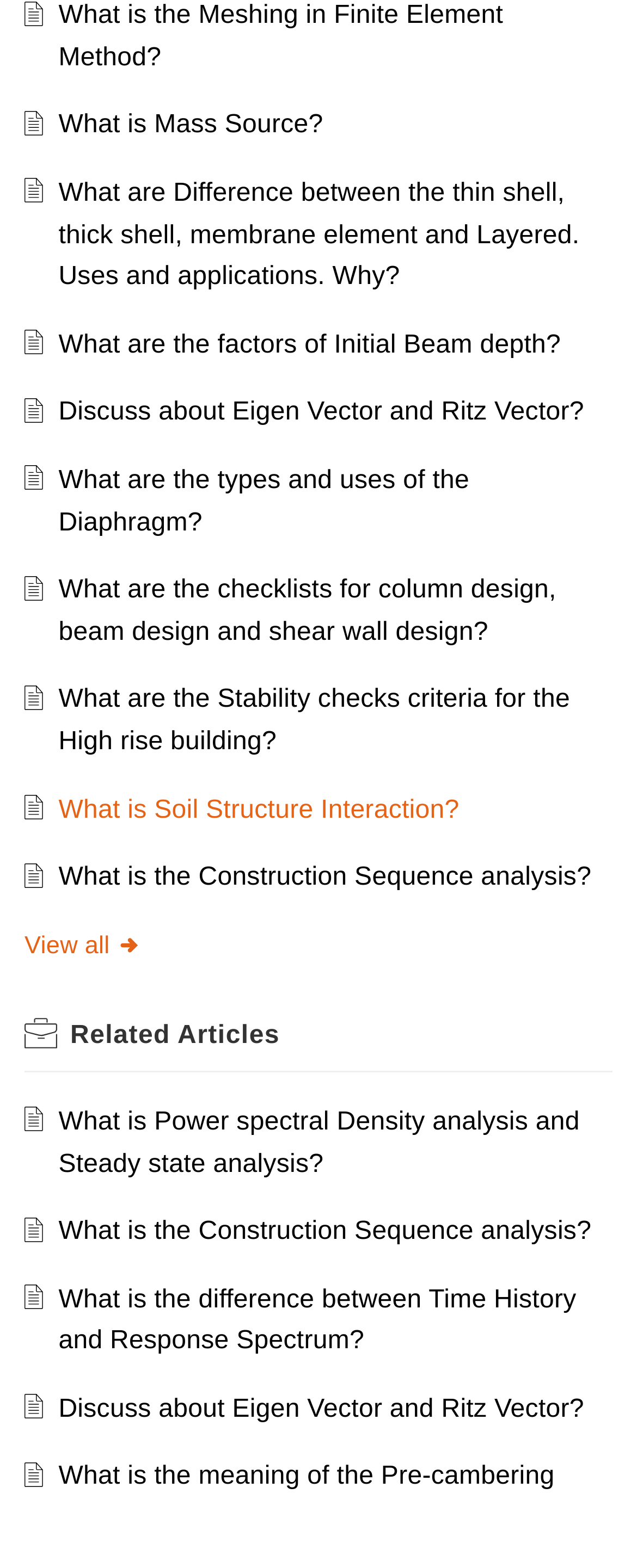Predict the bounding box of the UI element that fits this description: "What is Soil Structure Interaction?".

[0.092, 0.508, 0.721, 0.525]